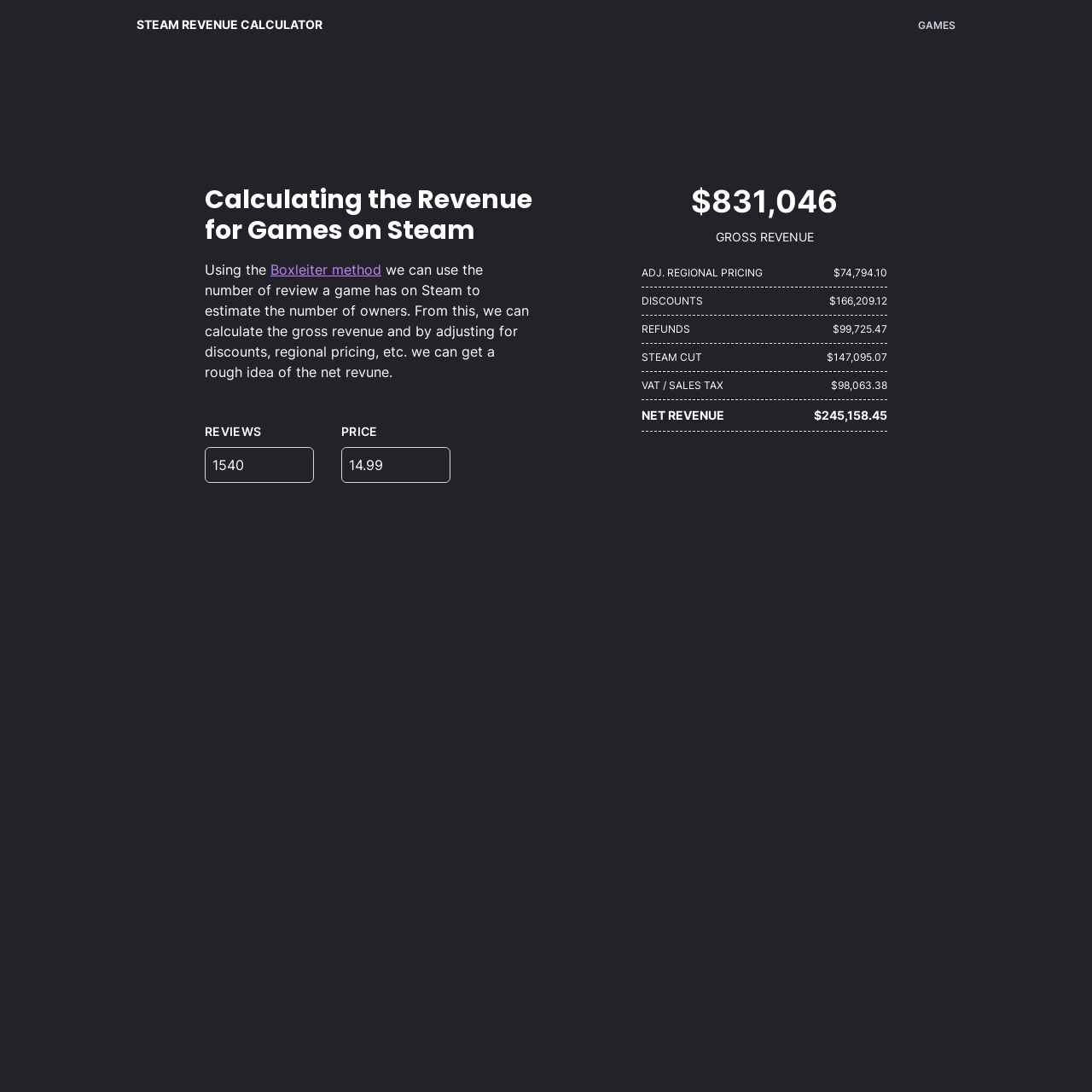Offer a meticulous caption that includes all visible features of the webpage.

This webpage is a Steam revenue calculator that allows users to estimate the revenue of video games on Steam. At the top, there is a link to the "Steam Revenue Calculator" and another link to "GAMES" on the right side. Below these links, there is a heading that explains the purpose of the calculator.

The main content of the page is divided into two sections. On the left side, there is a description of the calculation method, which involves using the number of reviews a game has on Steam to estimate the number of owners and then calculate the gross revenue. This section also includes a link to the "Boxleiter method" used in the calculation.

On the right side, there is a calculator with input fields for the number of reviews and the price of the game. The number of reviews field is set to 1540, and the price field is set to 14.99. Below these input fields, there are several sections that display the calculated results, including the gross revenue, adjusted regional pricing, discounts, refunds, Steam cut, VAT/sales tax, and finally, the net revenue. The net revenue is displayed as $245,158.45.